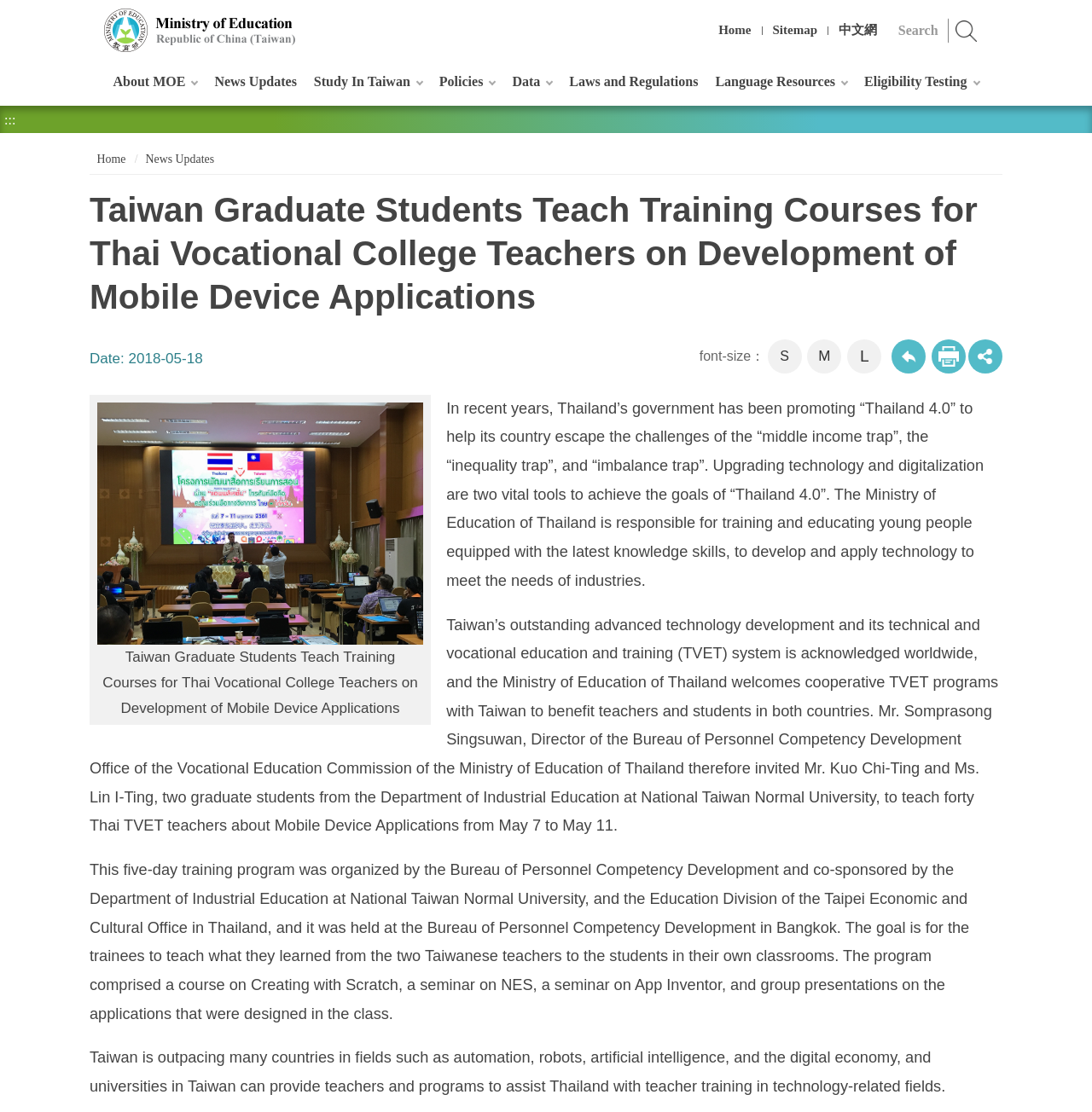Give a one-word or short phrase answer to this question: 
What is the name of the office that co-sponsored the training program?

Education Division of the Taipei Economic and Cultural Office in Thailand